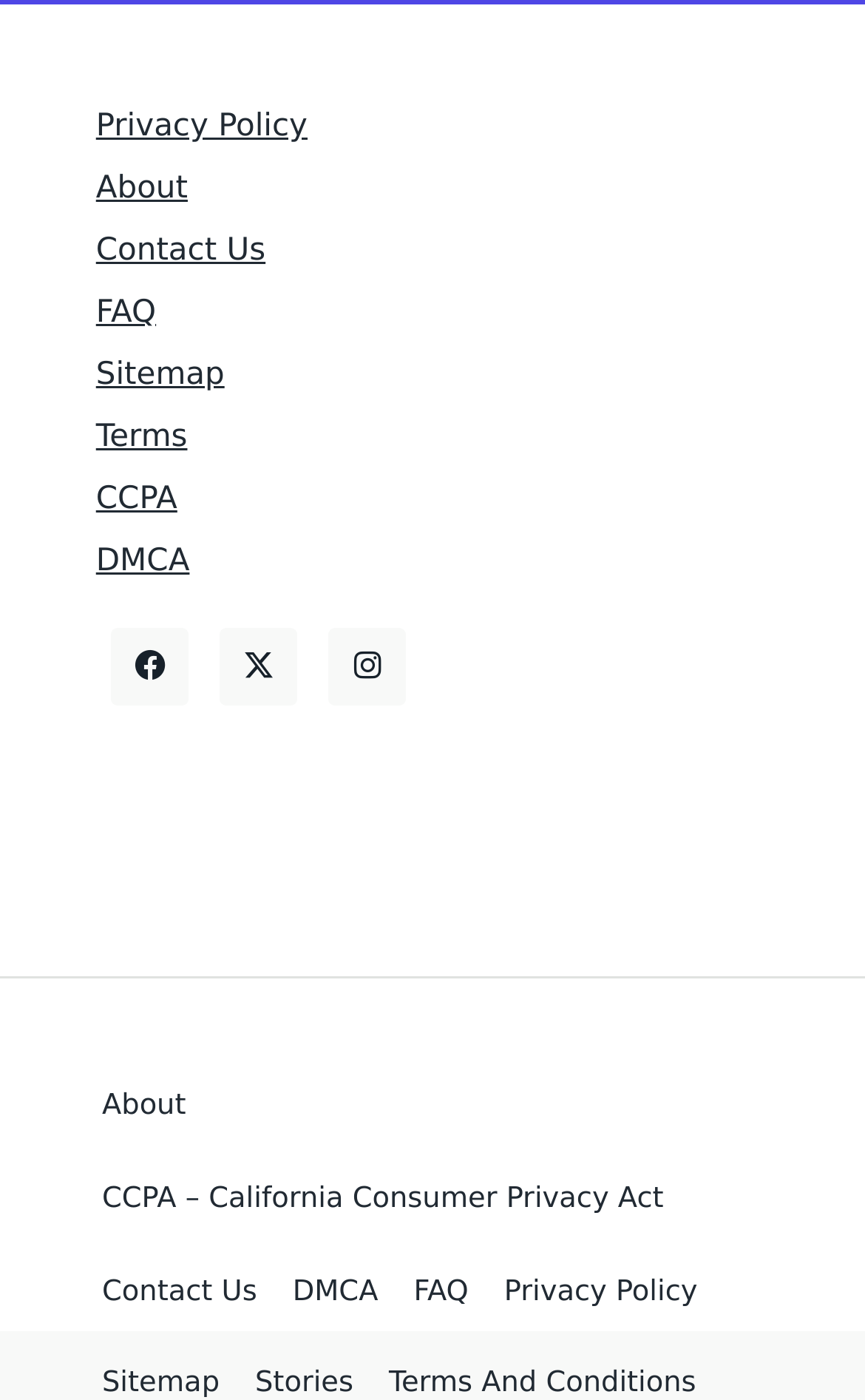Given the element description "FAQ" in the screenshot, predict the bounding box coordinates of that UI element.

[0.111, 0.211, 0.18, 0.236]